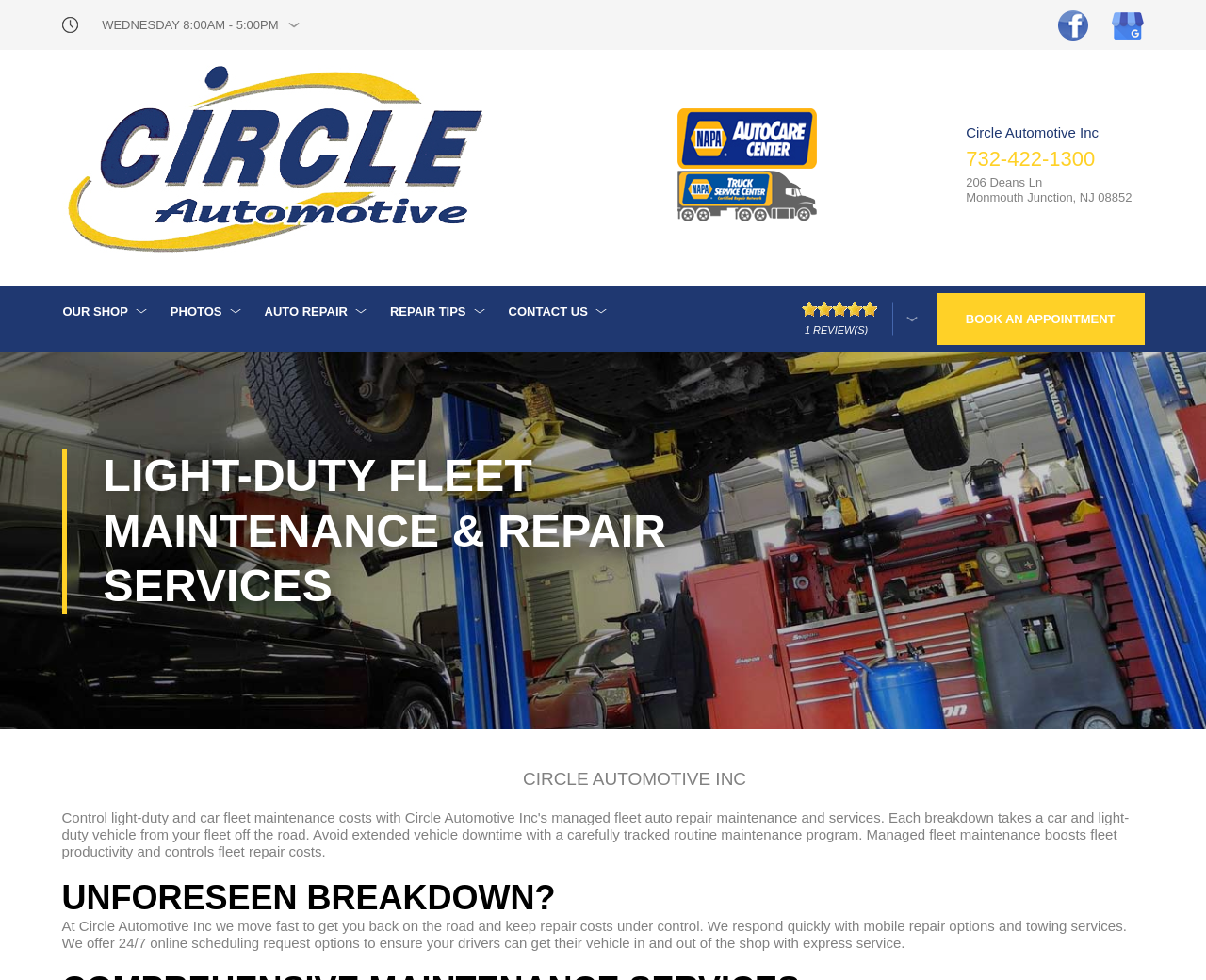Locate the bounding box coordinates of the element I should click to achieve the following instruction: "View the brand logo".

[0.051, 0.066, 0.403, 0.27]